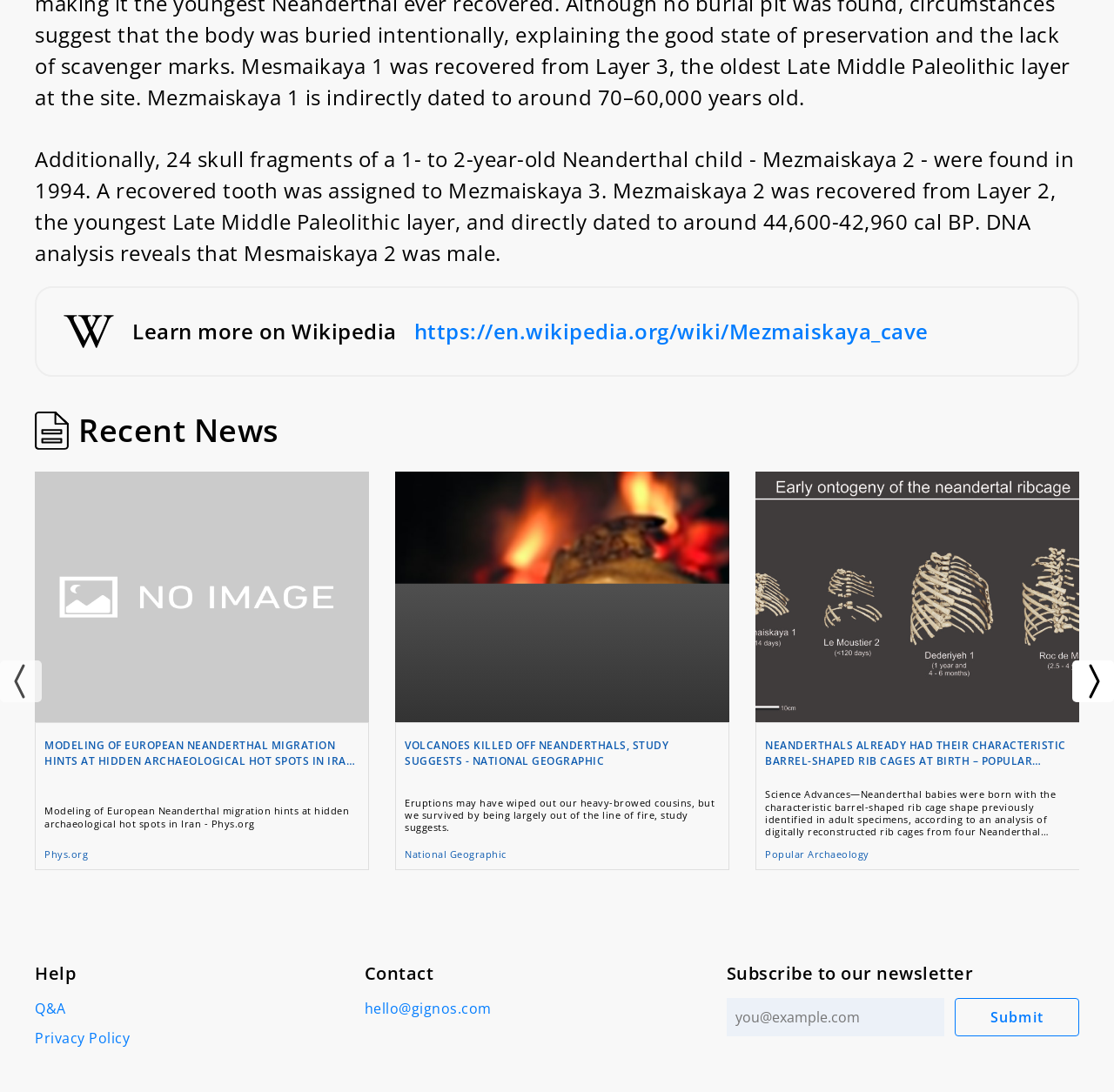Please determine the bounding box coordinates of the area that needs to be clicked to complete this task: 'Subscribe to the newsletter'. The coordinates must be four float numbers between 0 and 1, formatted as [left, top, right, bottom].

[0.652, 0.914, 0.847, 0.949]